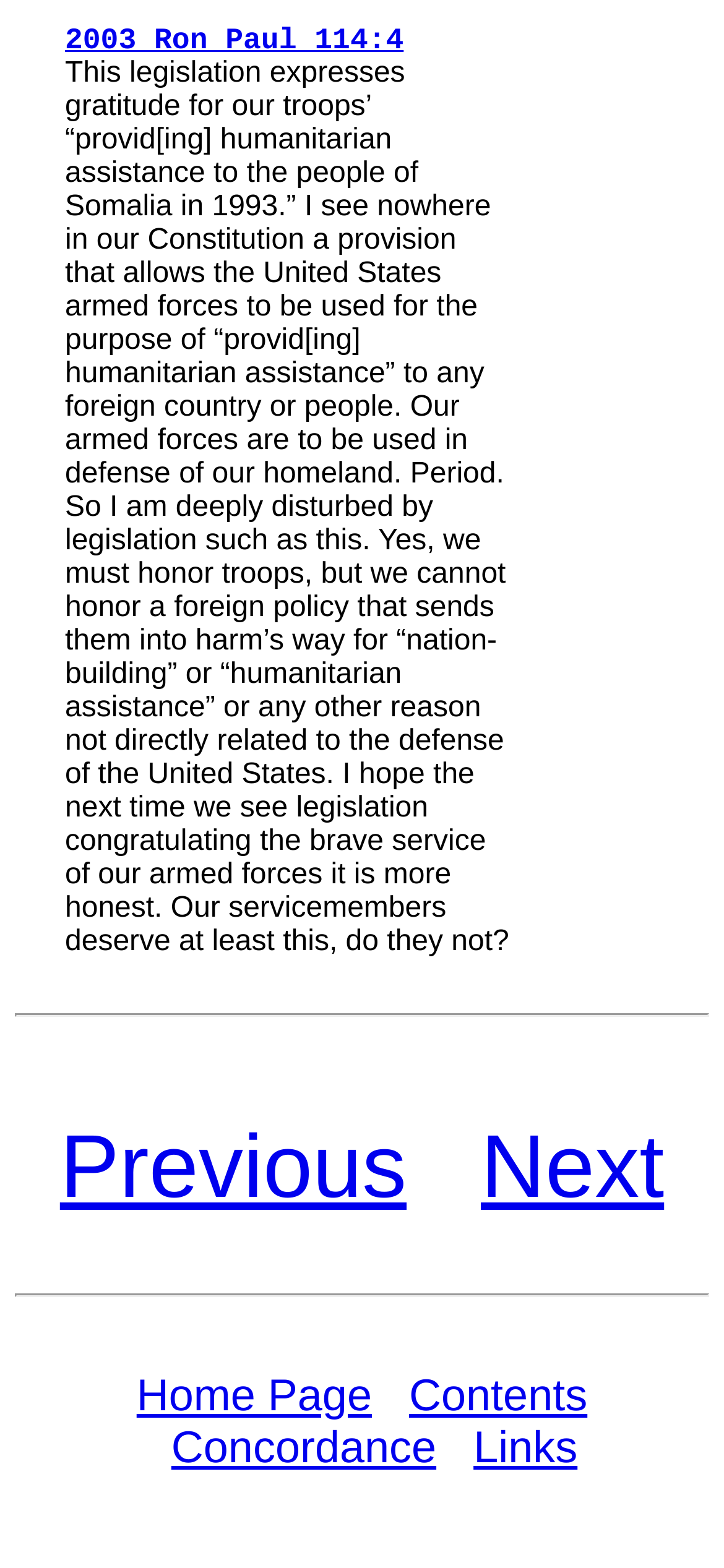Analyze the image and give a detailed response to the question:
How many links are present at the bottom of the page?

There are five links at the bottom of the page: 'Previous', 'Next', 'Home Page', 'Contents', and 'Concordance'.